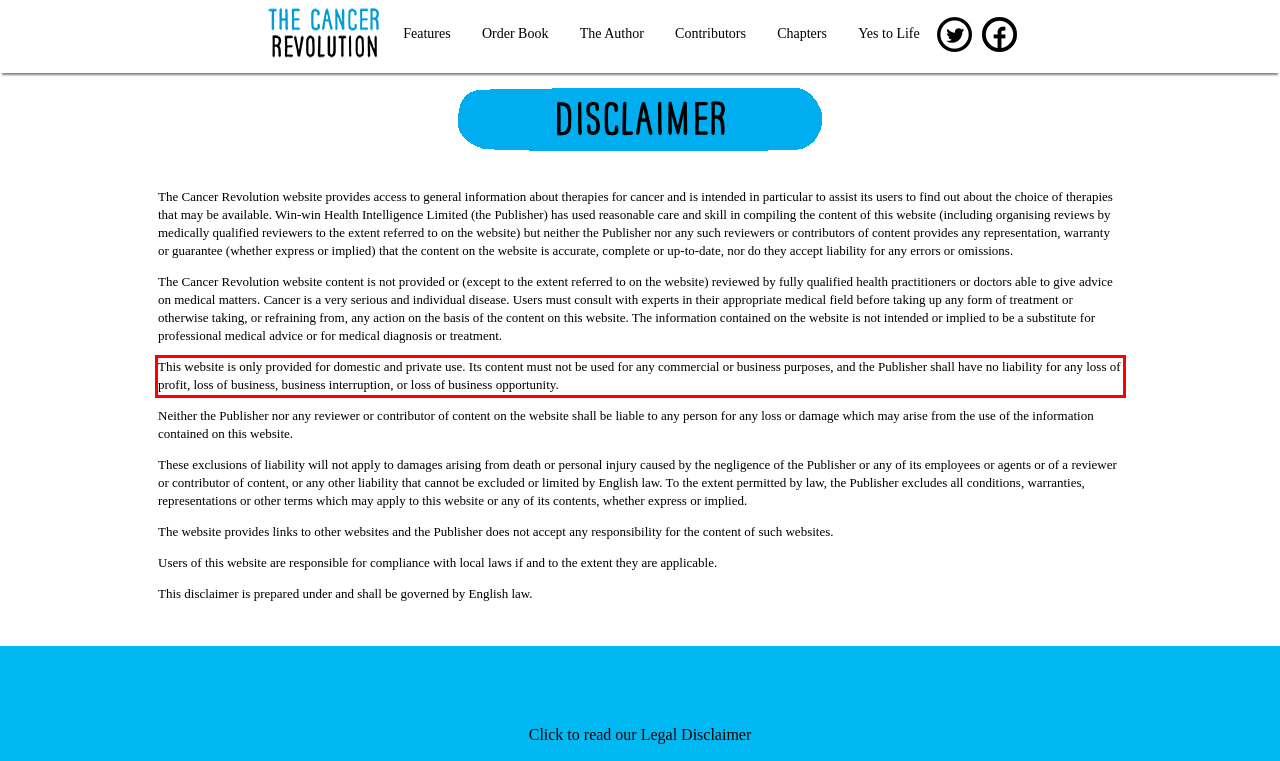Using the webpage screenshot, recognize and capture the text within the red bounding box.

This website is only provided for domestic and private use. Its content must not be used for any commercial or business purposes, and the Publisher shall have no liability for any loss of profit, loss of business, business interruption, or loss of business opportunity.